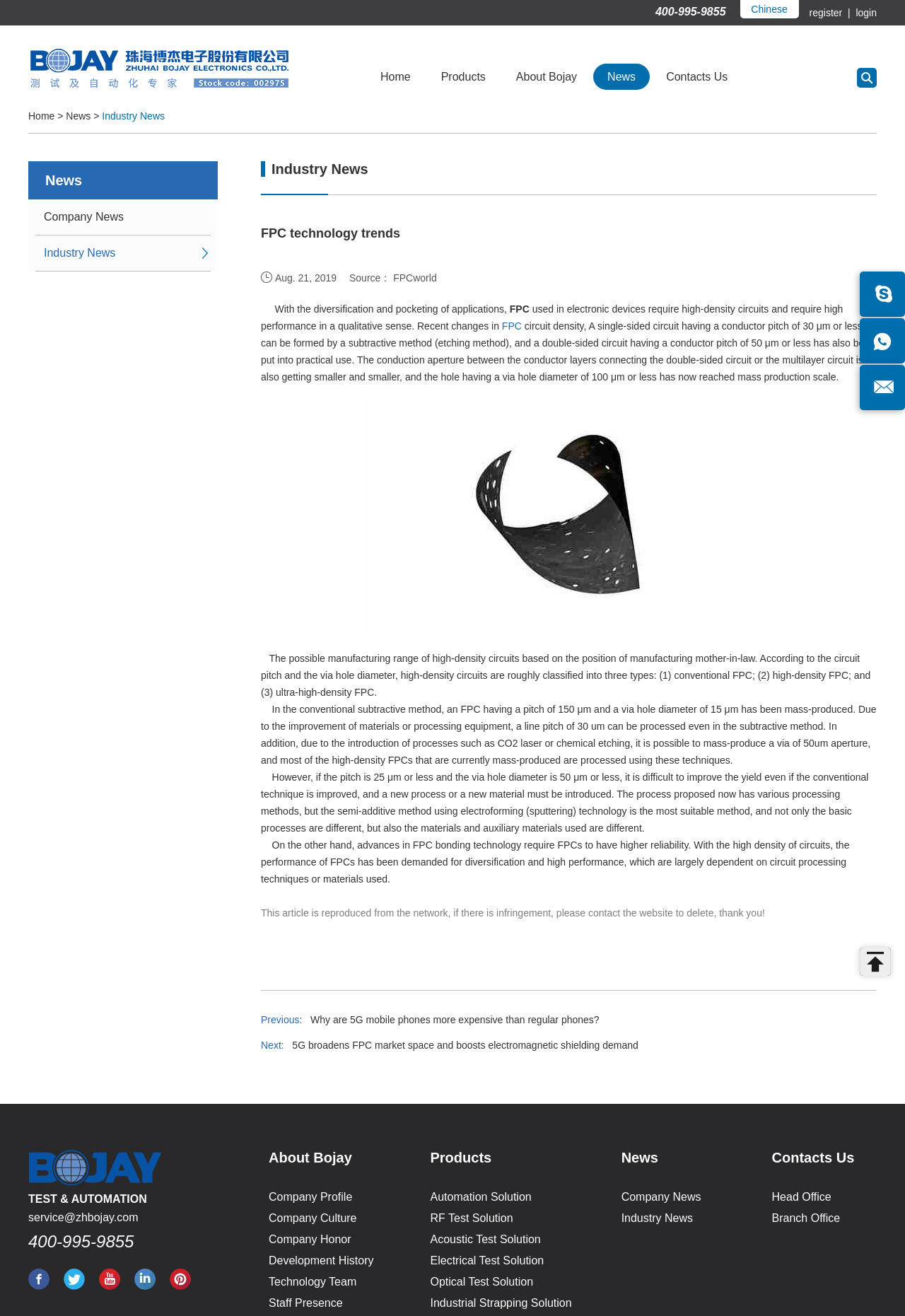Find the UI element described as: "Head Office" and predict its bounding box coordinates. Ensure the coordinates are four float numbers between 0 and 1, [left, top, right, bottom].

[0.853, 0.905, 0.919, 0.914]